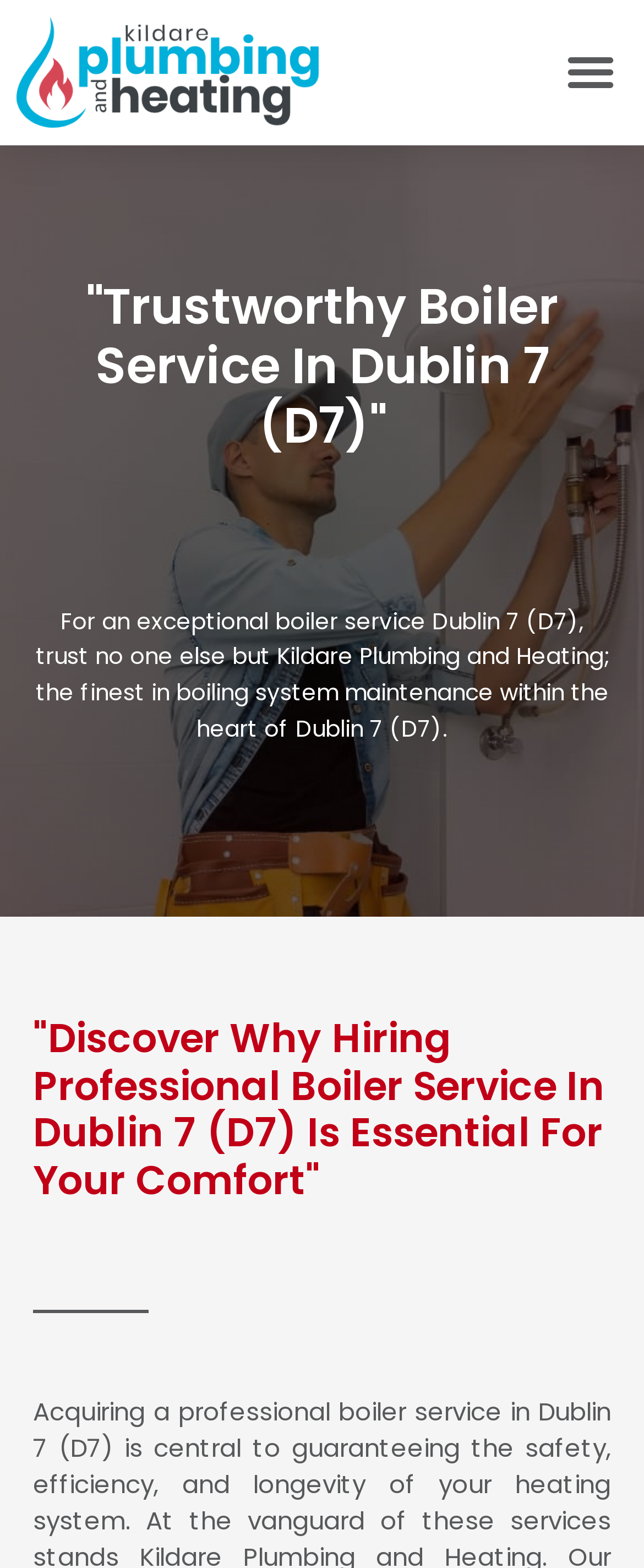Identify the bounding box coordinates for the UI element described as: "MENU". The coordinates should be provided as four floats between 0 and 1: [left, top, right, bottom].

None